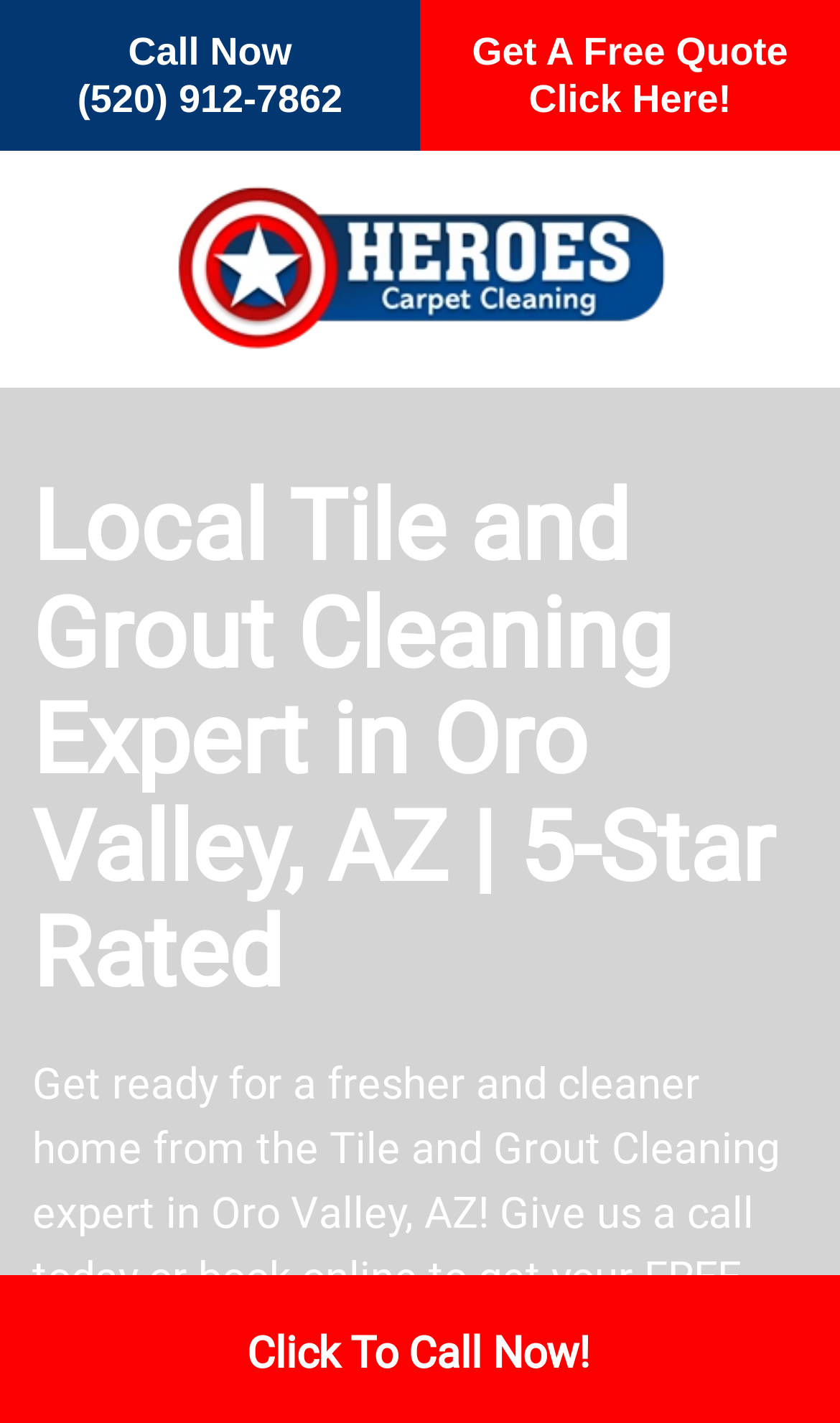Respond with a single word or phrase to the following question: What is the location of the tile and grout cleaning expert?

Oro Valley, AZ